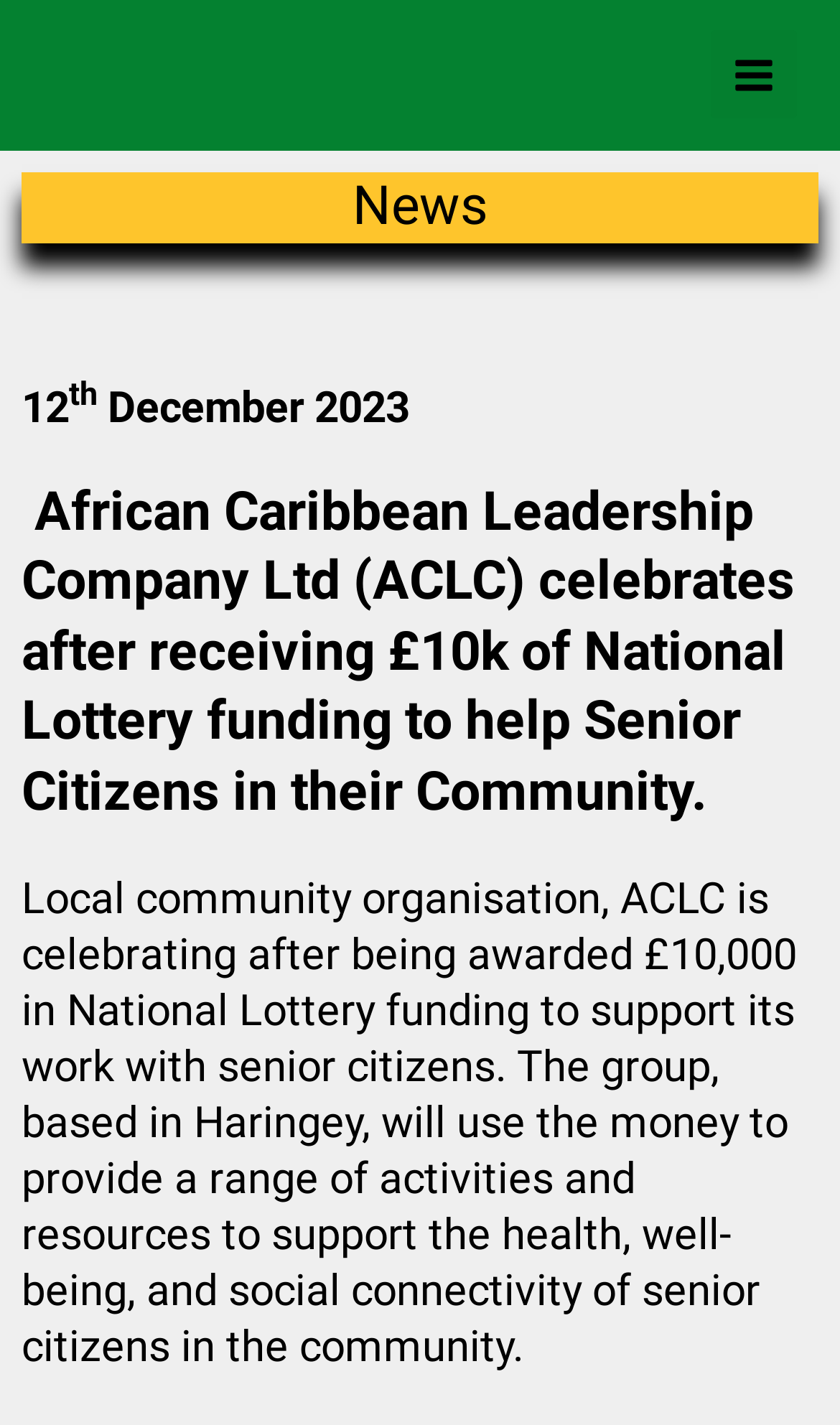Please find the bounding box for the UI element described by: "Main Menu".

[0.845, 0.022, 0.949, 0.083]